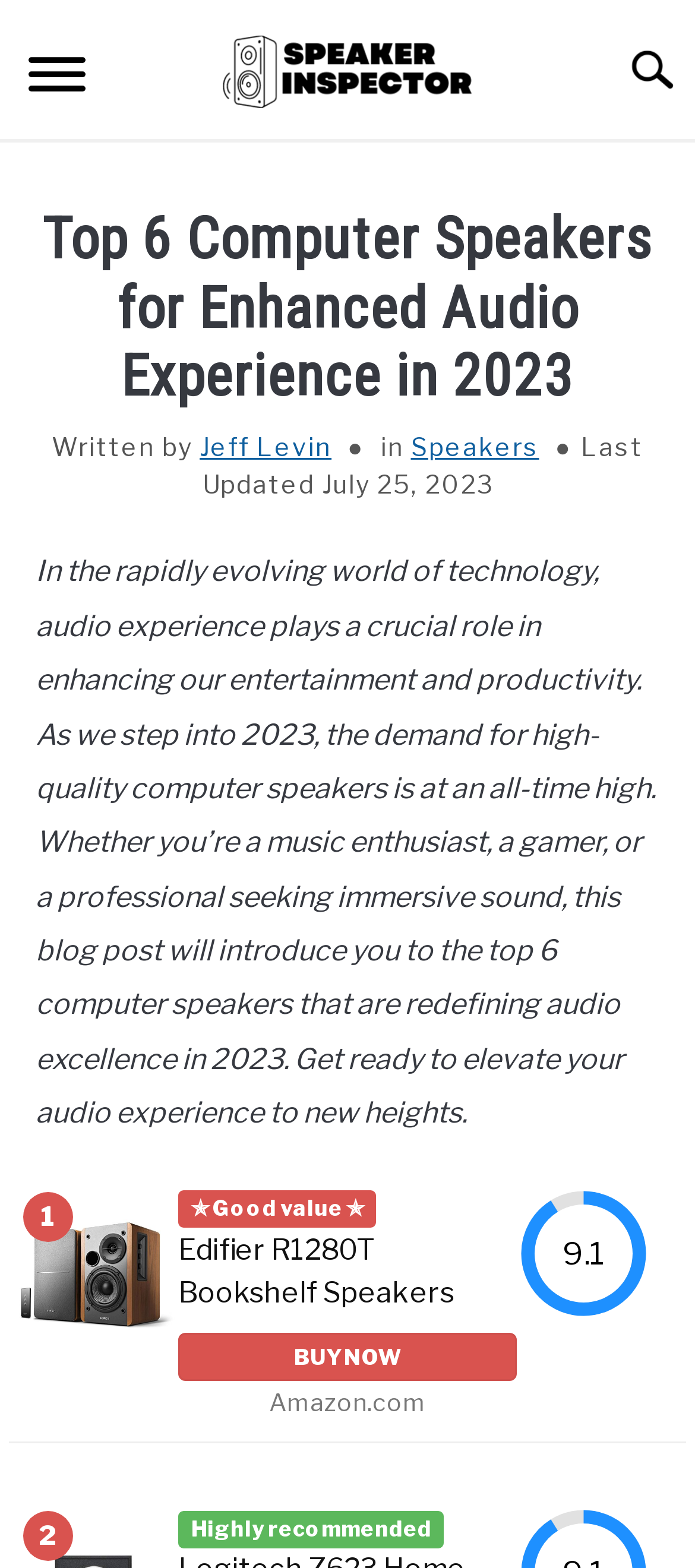Can you find the bounding box coordinates of the area I should click to execute the following instruction: "Read the article about top 6 computer speakers"?

[0.051, 0.354, 0.944, 0.721]